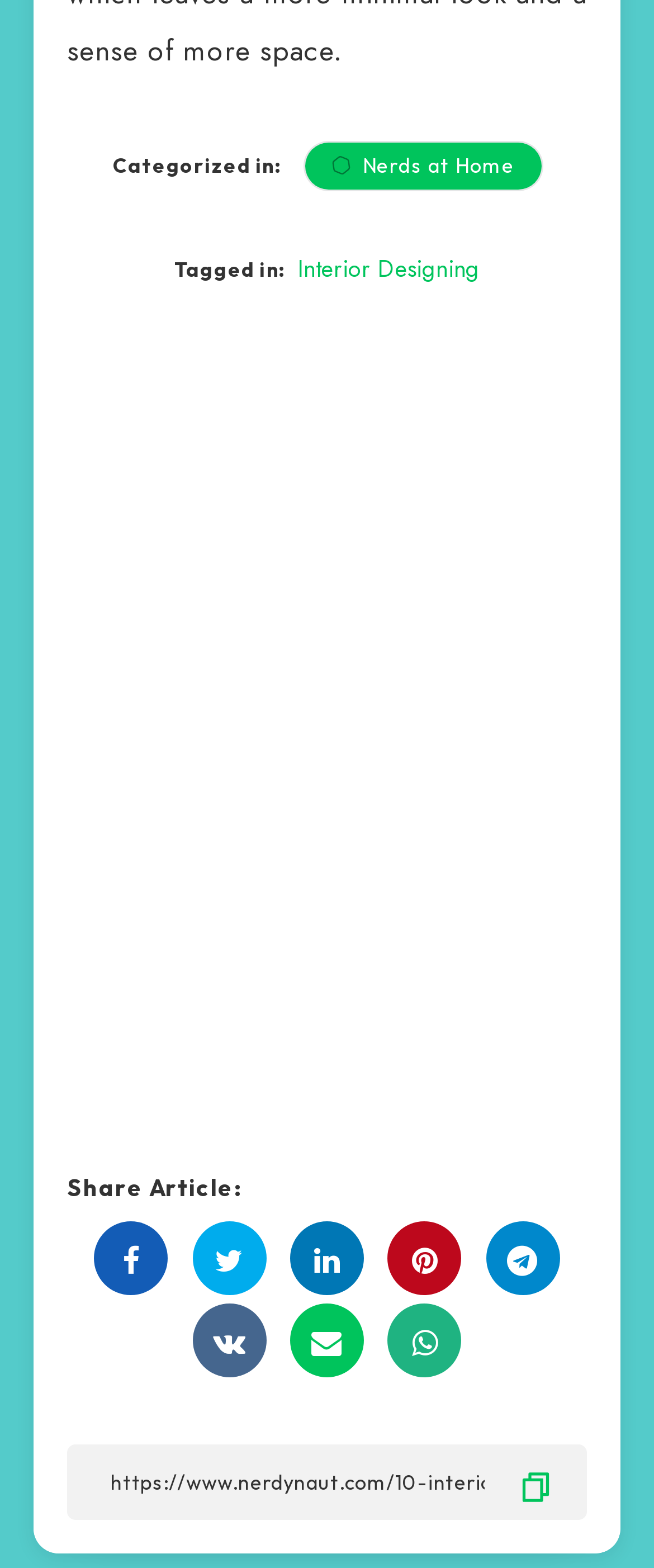Respond concisely with one word or phrase to the following query:
What is the topic of the article?

Interior Designing